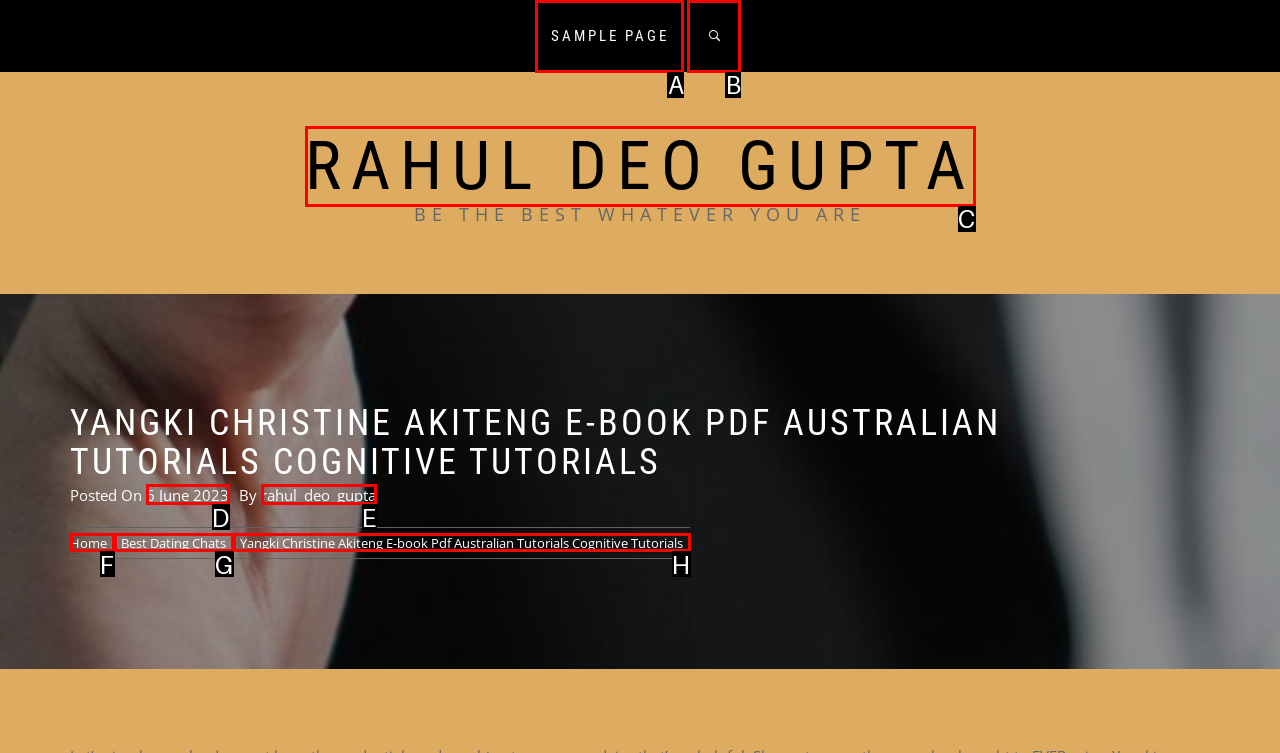Which option should be clicked to execute the task: Click SAMPLE PAGE?
Reply with the letter of the chosen option.

A